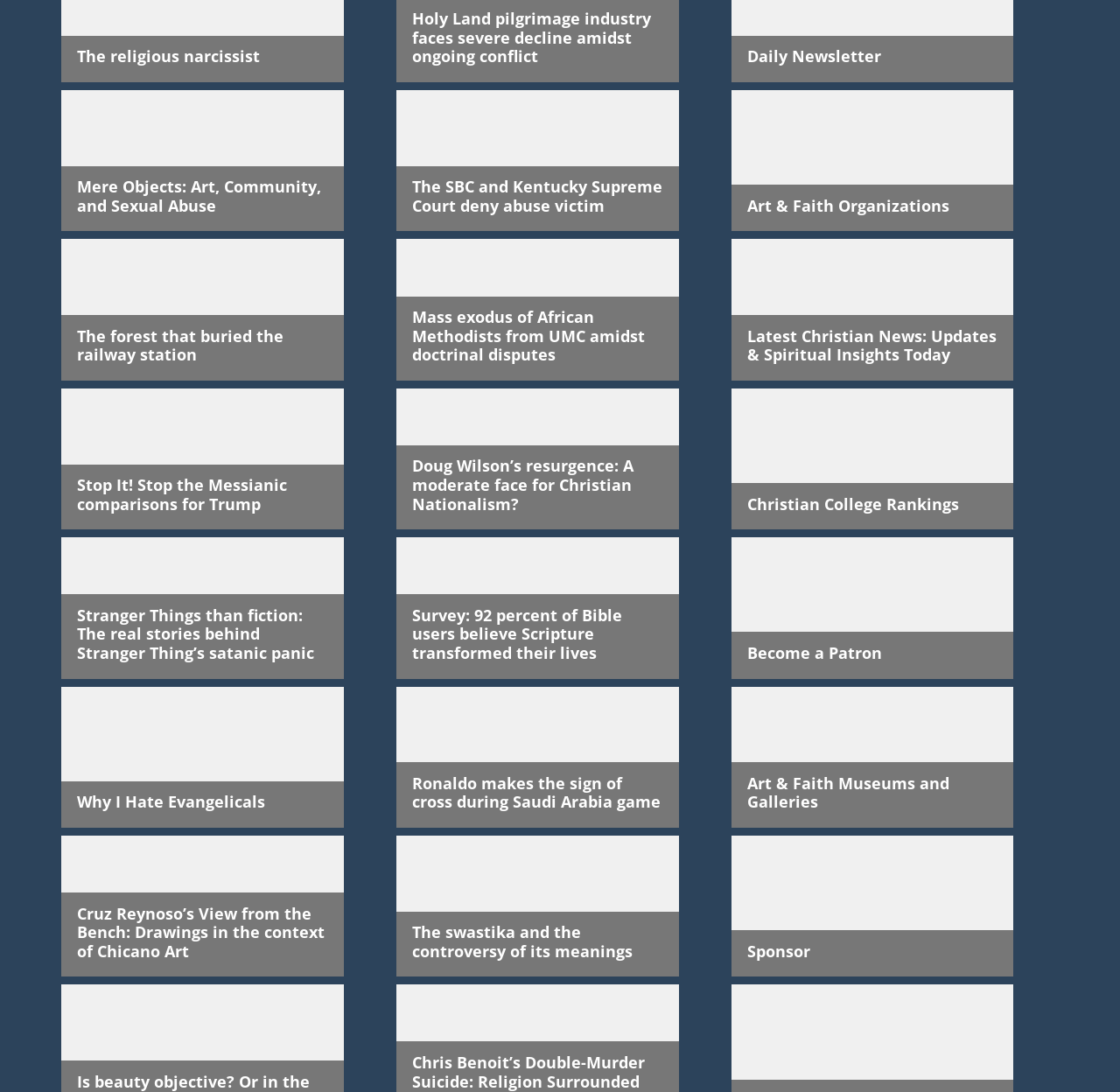Provide a brief response to the question using a single word or phrase: 
What is the person sitting next to in the courtroom?

Trump